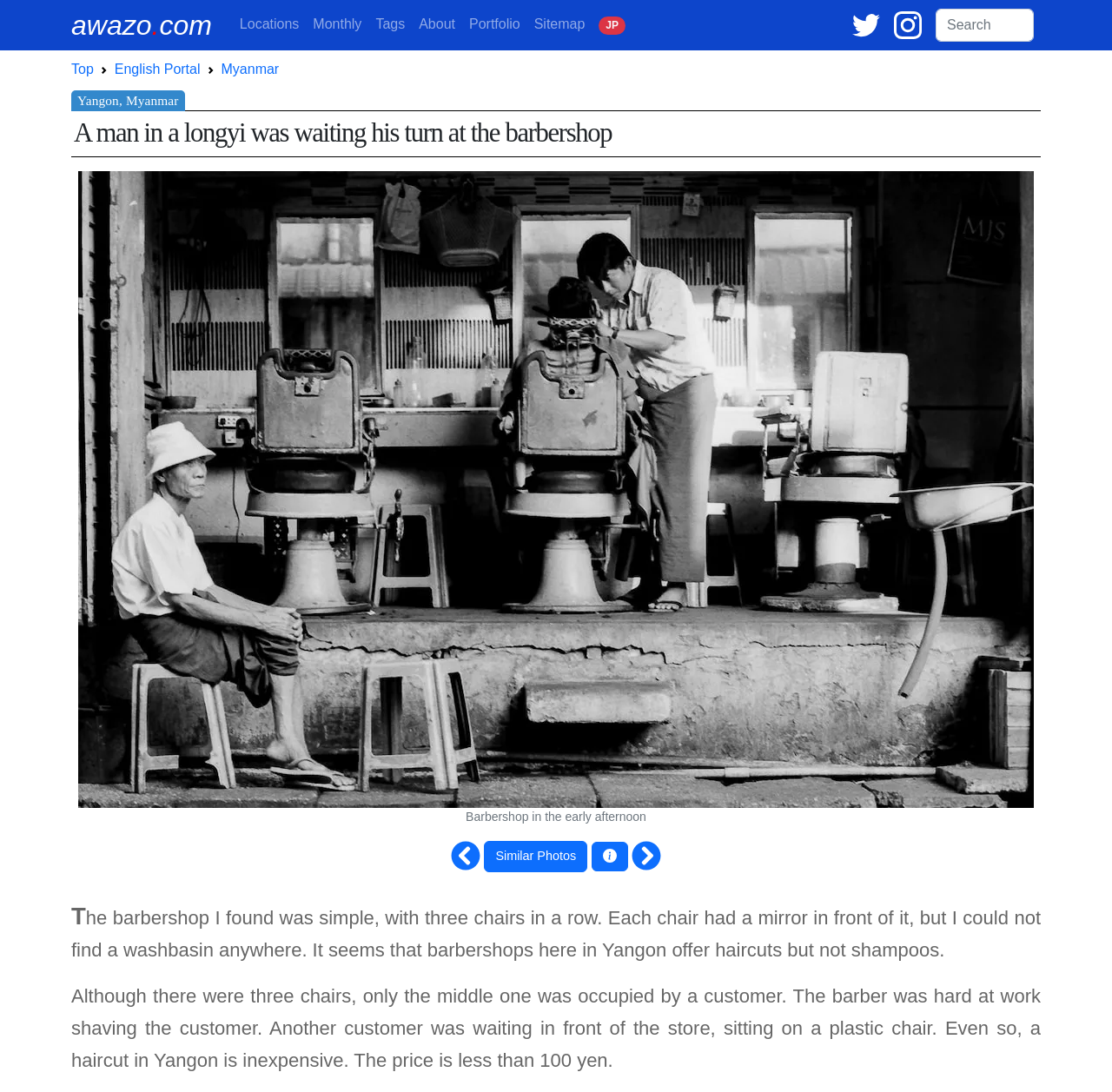Detail the webpage's structure and highlights in your description.

The webpage appears to be a blog post or photo essay about a barbershop in Yangon, Myanmar. At the top of the page, there is a navigation menu with links to various sections of the website, including "Locations", "Monthly", "Tags", "About", "Portfolio", and "Sitemap". There are also links to the website's social media profiles on Twitter and Instagram.

Below the navigation menu, there is a breadcrumb navigation section that shows the current page's location within the website's hierarchy. The breadcrumb trail includes links to the top page, English portal, and Myanmar.

The main content of the page is a photo of a barbershop in Yangon, accompanied by a figcaption that describes the scene. The photo takes up most of the page's width and is positioned near the top of the page.

Below the photo, there are links to navigate to previous or next photos, as well as a link to similar photos and photo information. There are also two blocks of text that describe the barbershop and the experience of getting a haircut there. The text describes the simple setup of the barbershop, with three chairs and mirrors, but no washbasin. It also mentions the low cost of a haircut in Yangon, which is less than 100 yen.

At the very bottom of the page, there is a search textbox that allows users to search the website.